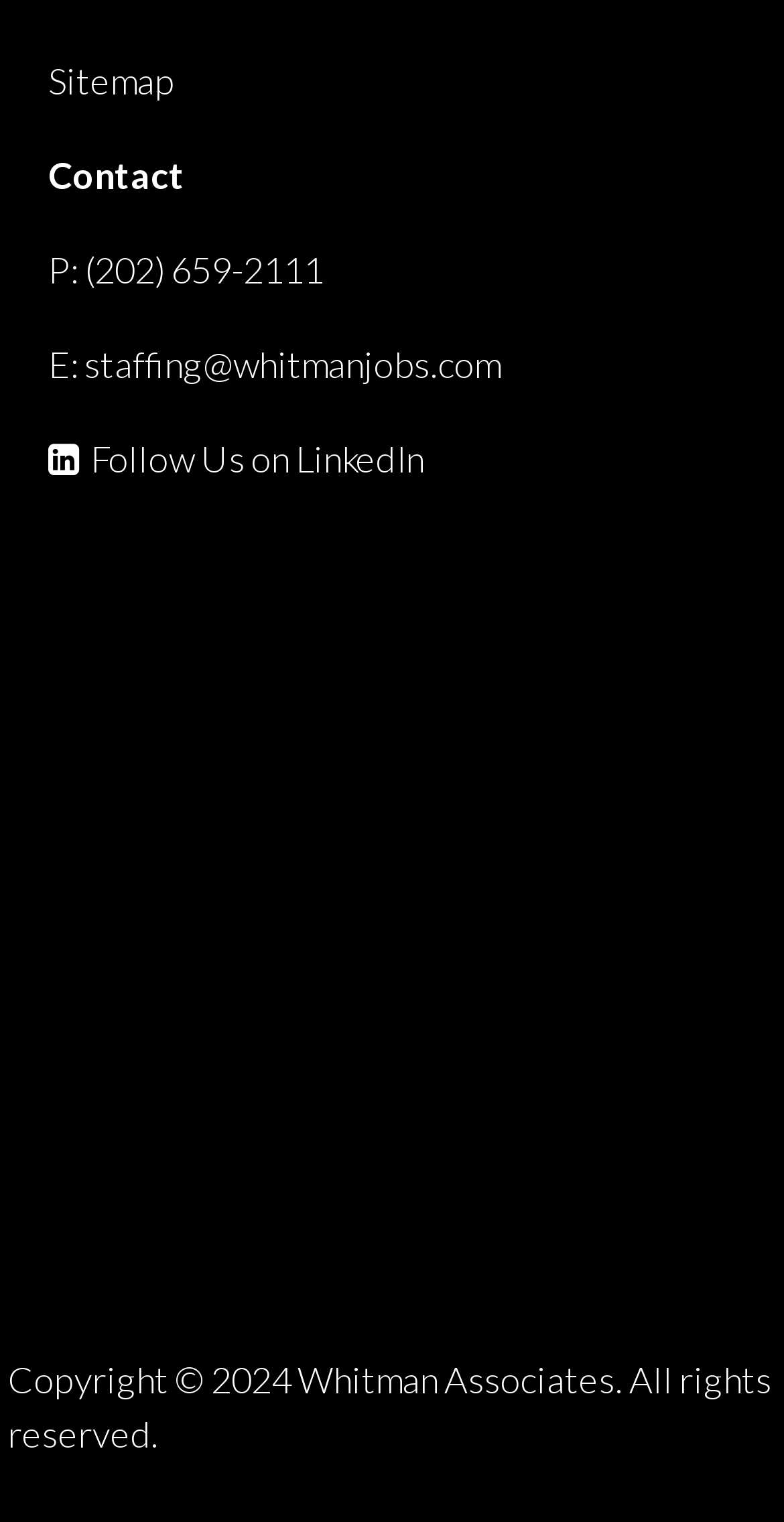What is the phone number?
Please look at the screenshot and answer using one word or phrase.

(202) 659-2111